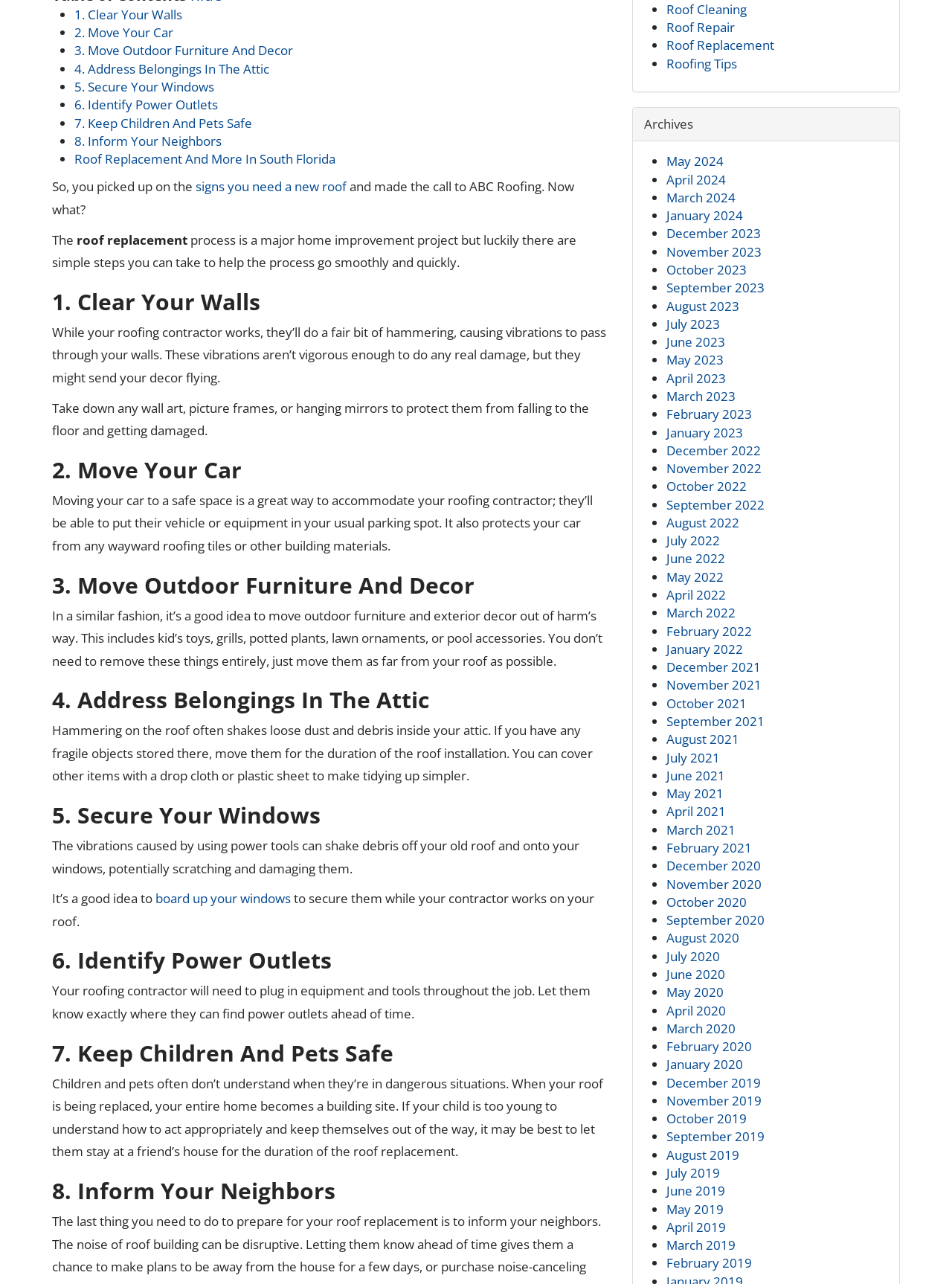Give the bounding box coordinates for the element described as: "5. Secure Your Windows".

[0.078, 0.061, 0.225, 0.074]